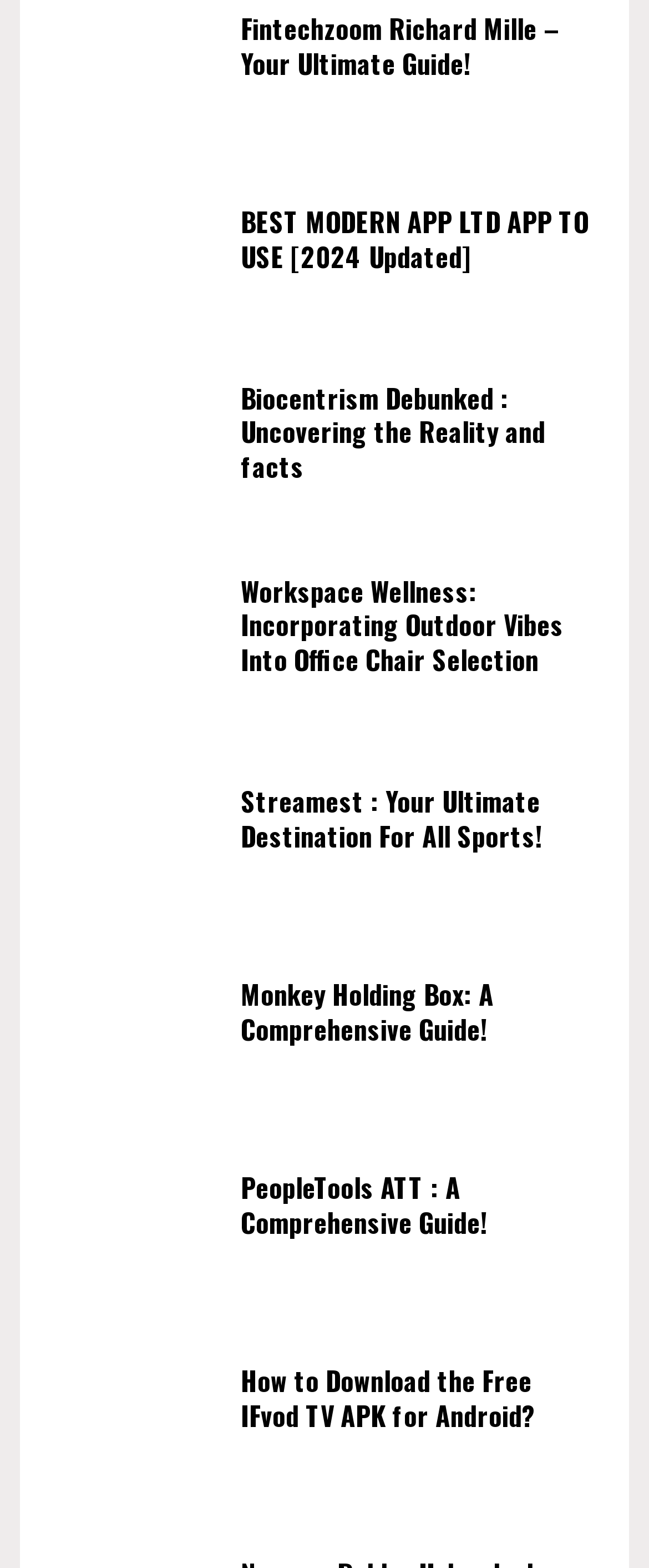Please answer the following question using a single word or phrase: 
How many headings are on the webpage?

10